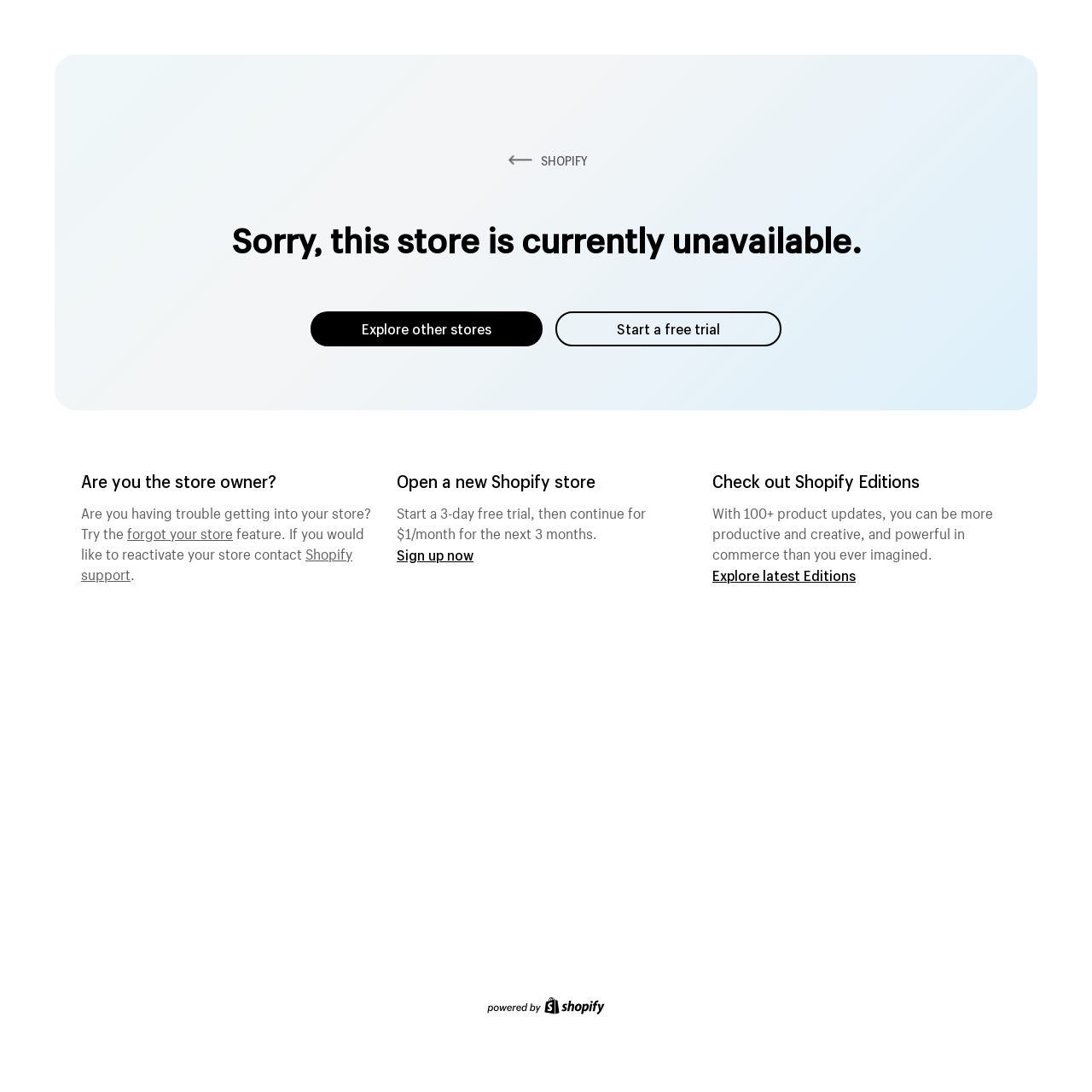Give the bounding box coordinates for the element described as: "Start a free trial".

[0.509, 0.285, 0.716, 0.317]